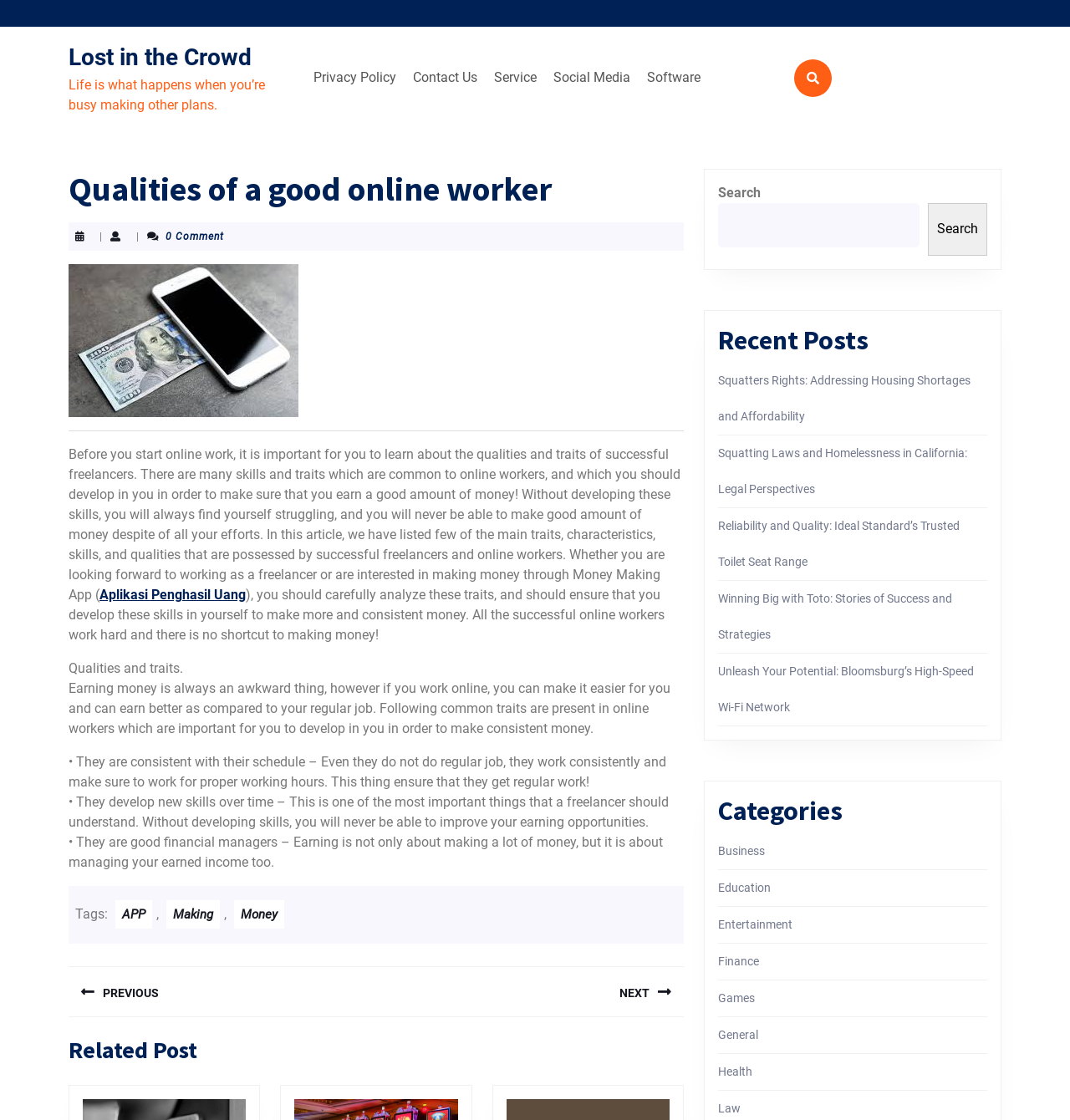Can you identify the bounding box coordinates of the clickable region needed to carry out this instruction: 'View the 'Related Post''? The coordinates should be four float numbers within the range of 0 to 1, stated as [left, top, right, bottom].

[0.064, 0.914, 0.639, 0.963]